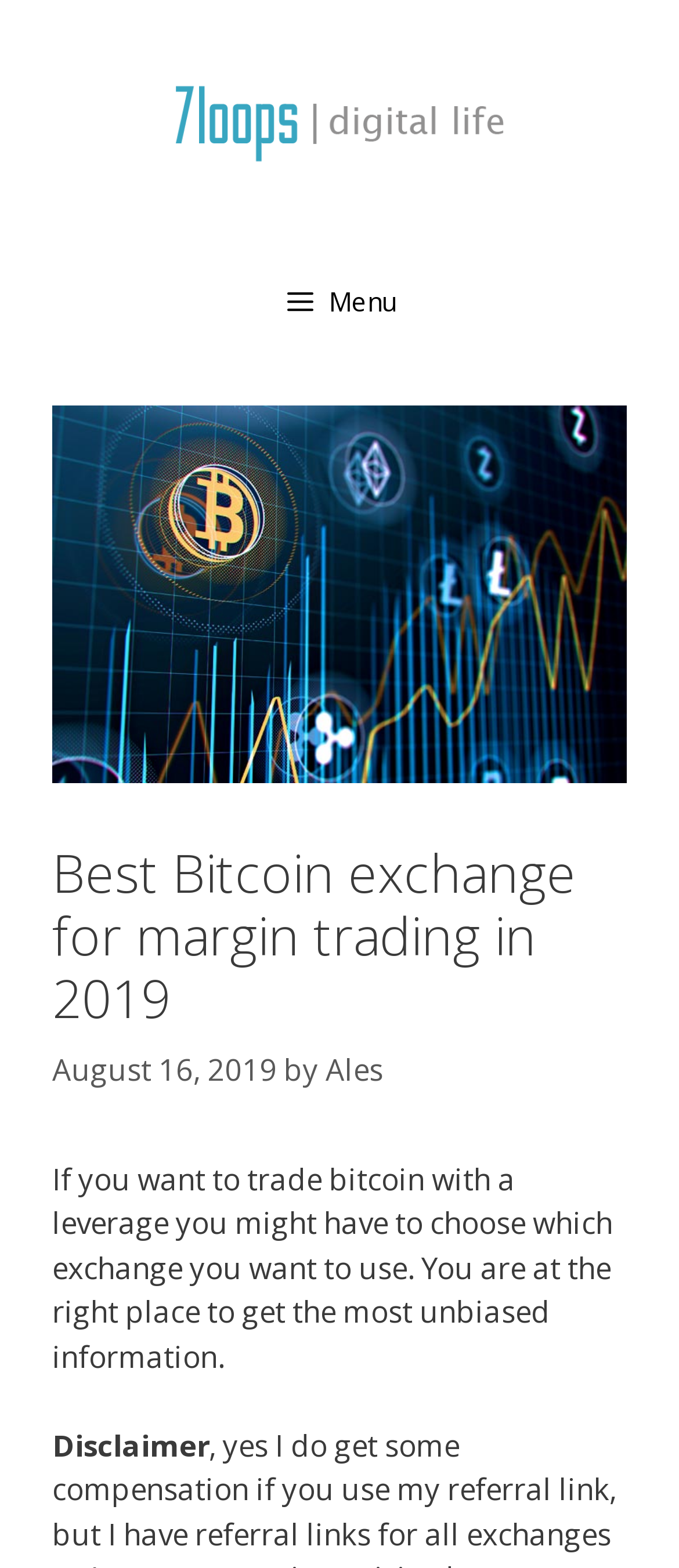What is the topic of the article?
Please provide a full and detailed response to the question.

I found the topic of the article by looking at the heading element with the text 'Best Bitcoin exchange for margin trading in 2019' which is located at the top of the article content, indicating it is the topic of the article.